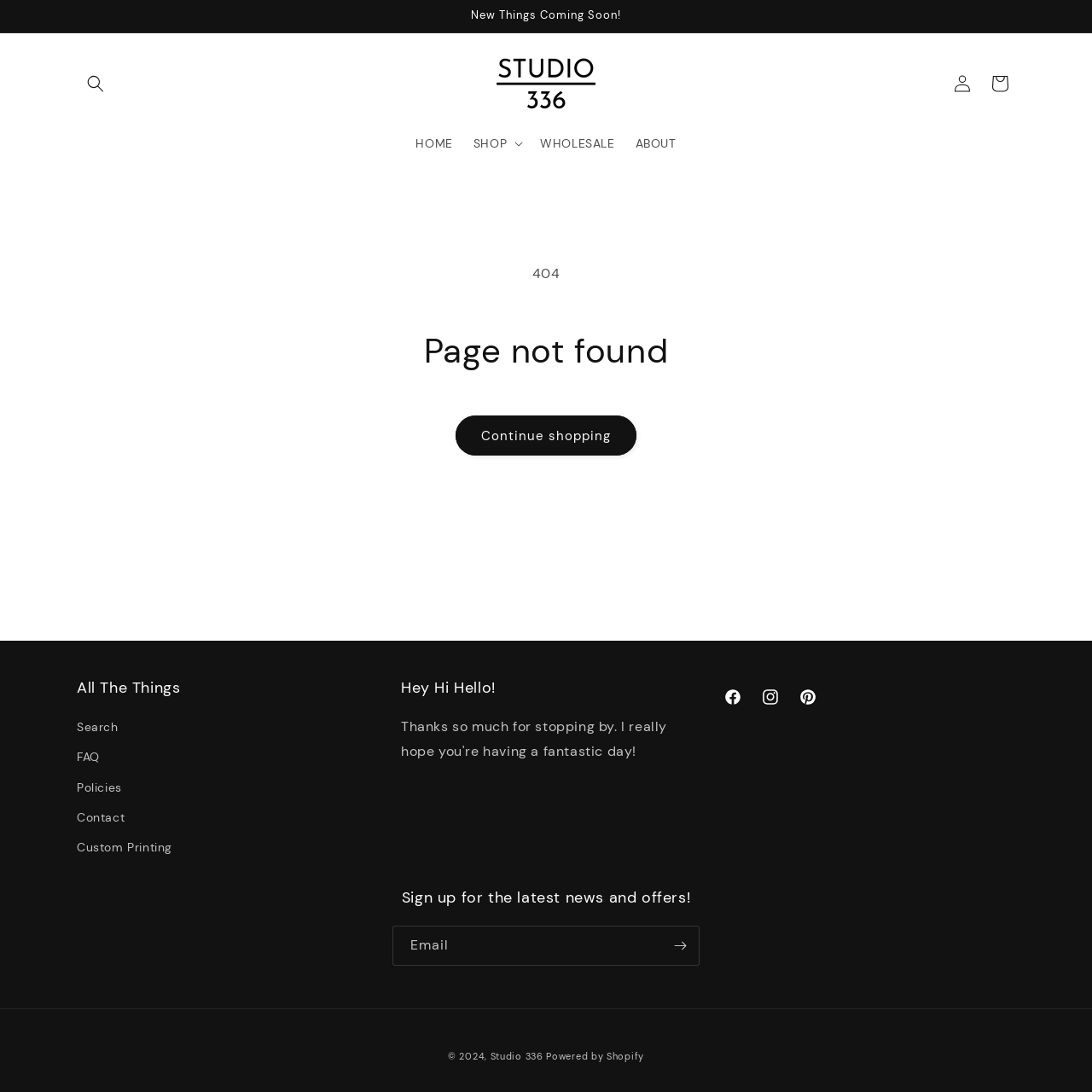Locate the bounding box coordinates of the item that should be clicked to fulfill the instruction: "Search for something".

[0.07, 0.059, 0.105, 0.093]